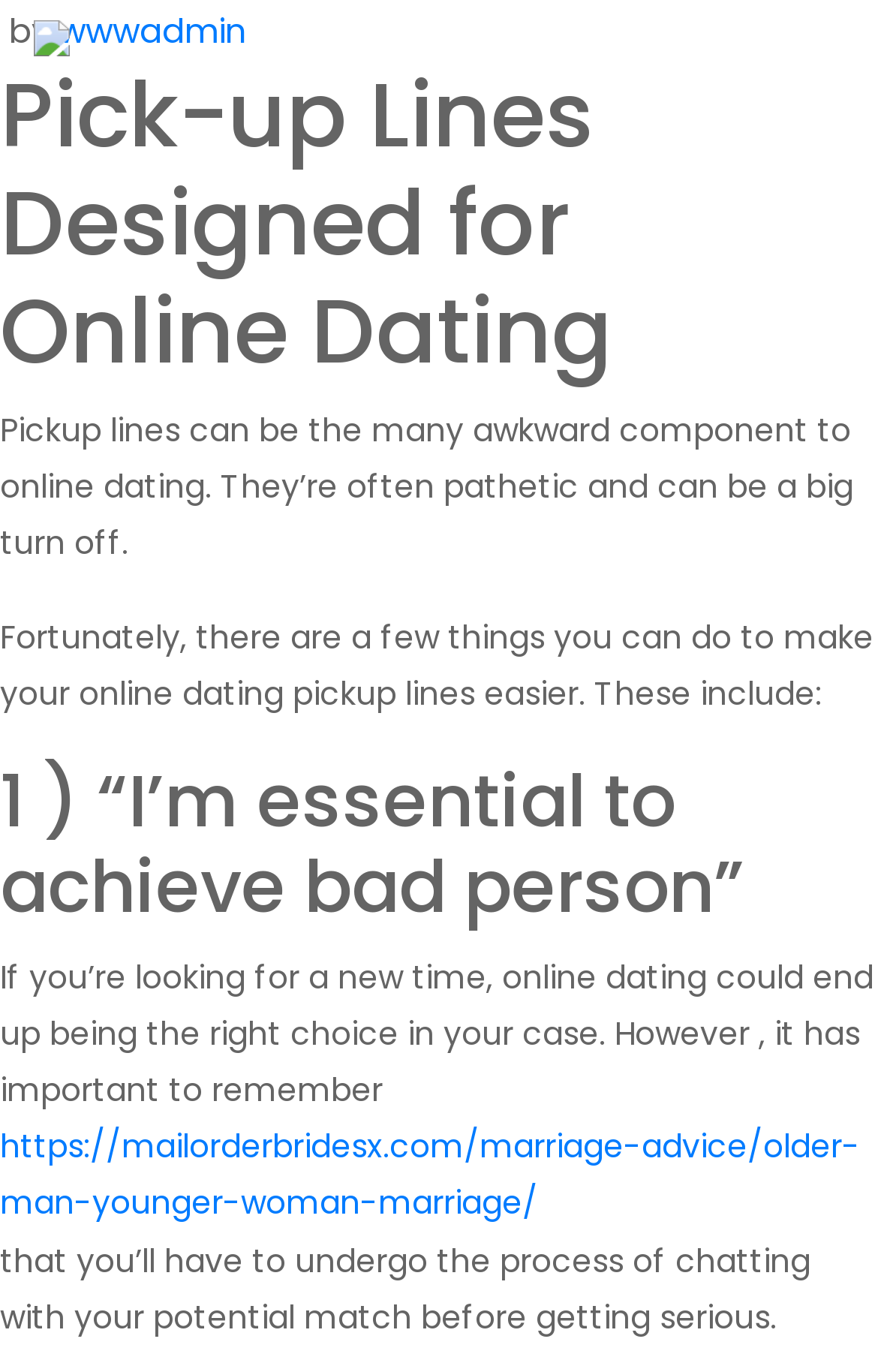Respond with a single word or phrase for the following question: 
What is the tone of the webpage content?

Informative